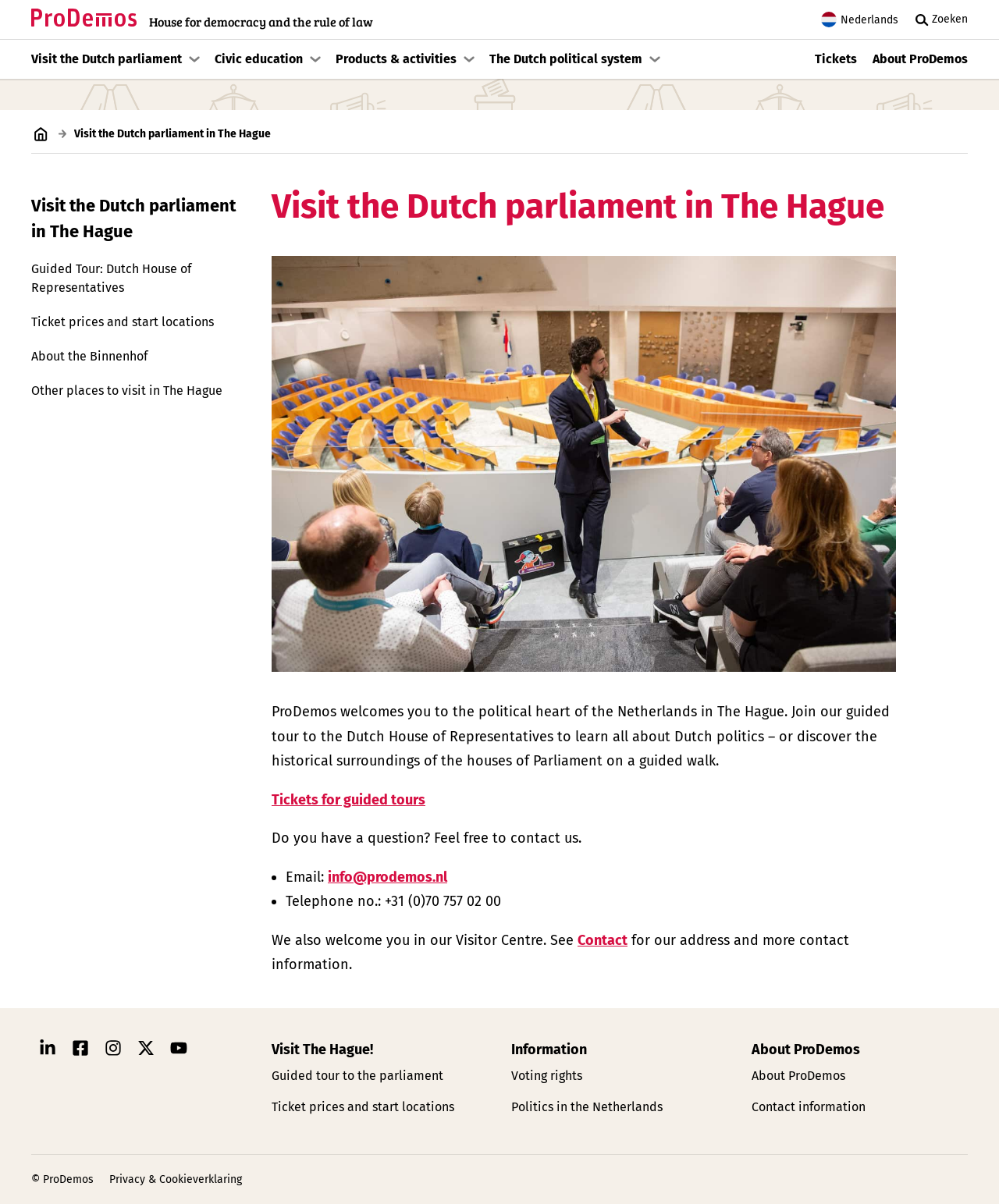Please give a short response to the question using one word or a phrase:
What social media platforms does ProDemos have?

LinkedIn, Facebook, Instagram, Twitter, YouTube